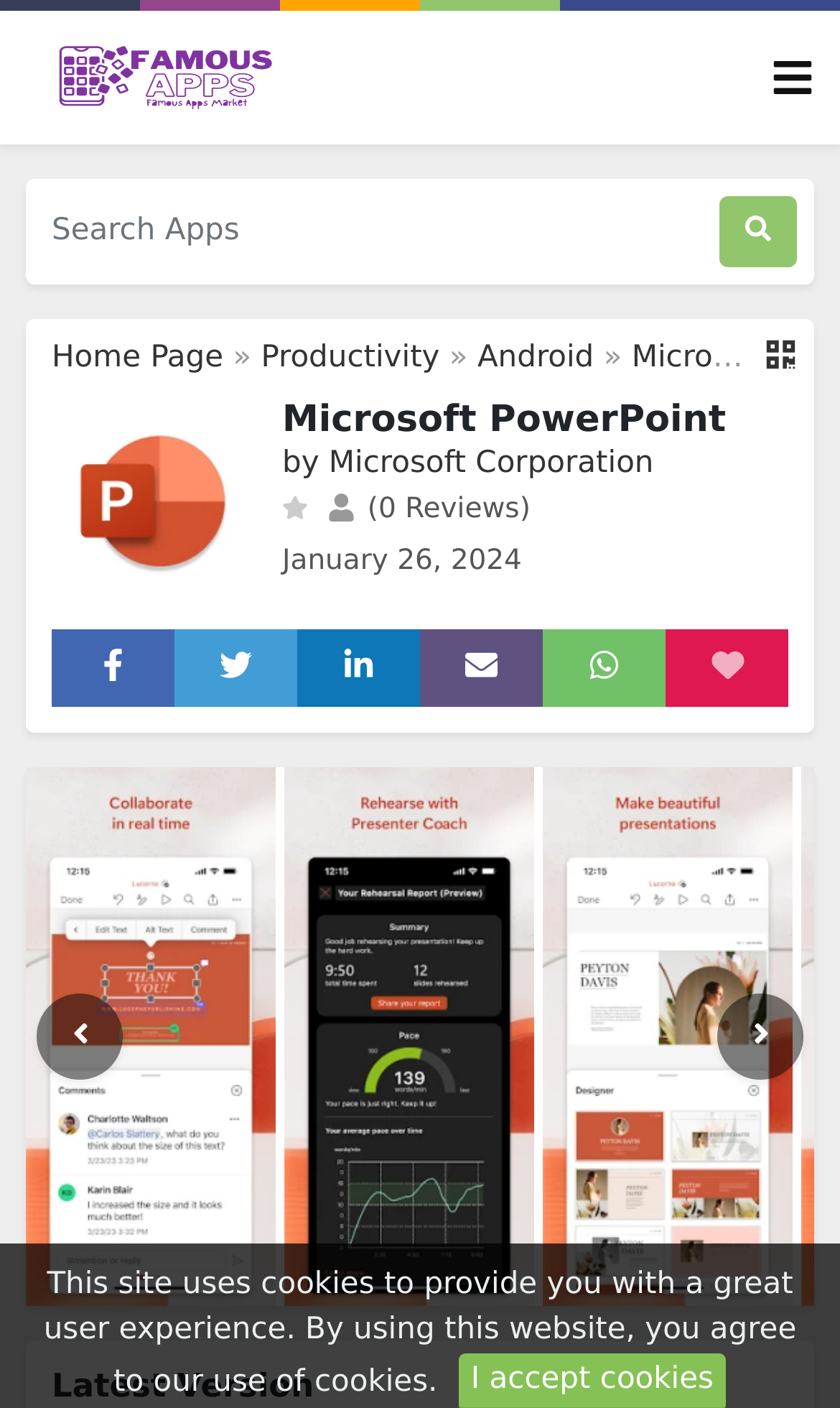Please provide the bounding box coordinates for the UI element as described: "aria-label="Search" name="query" placeholder="Search"". The coordinates must be four floats between 0 and 1, represented as [left, top, right, bottom].

None